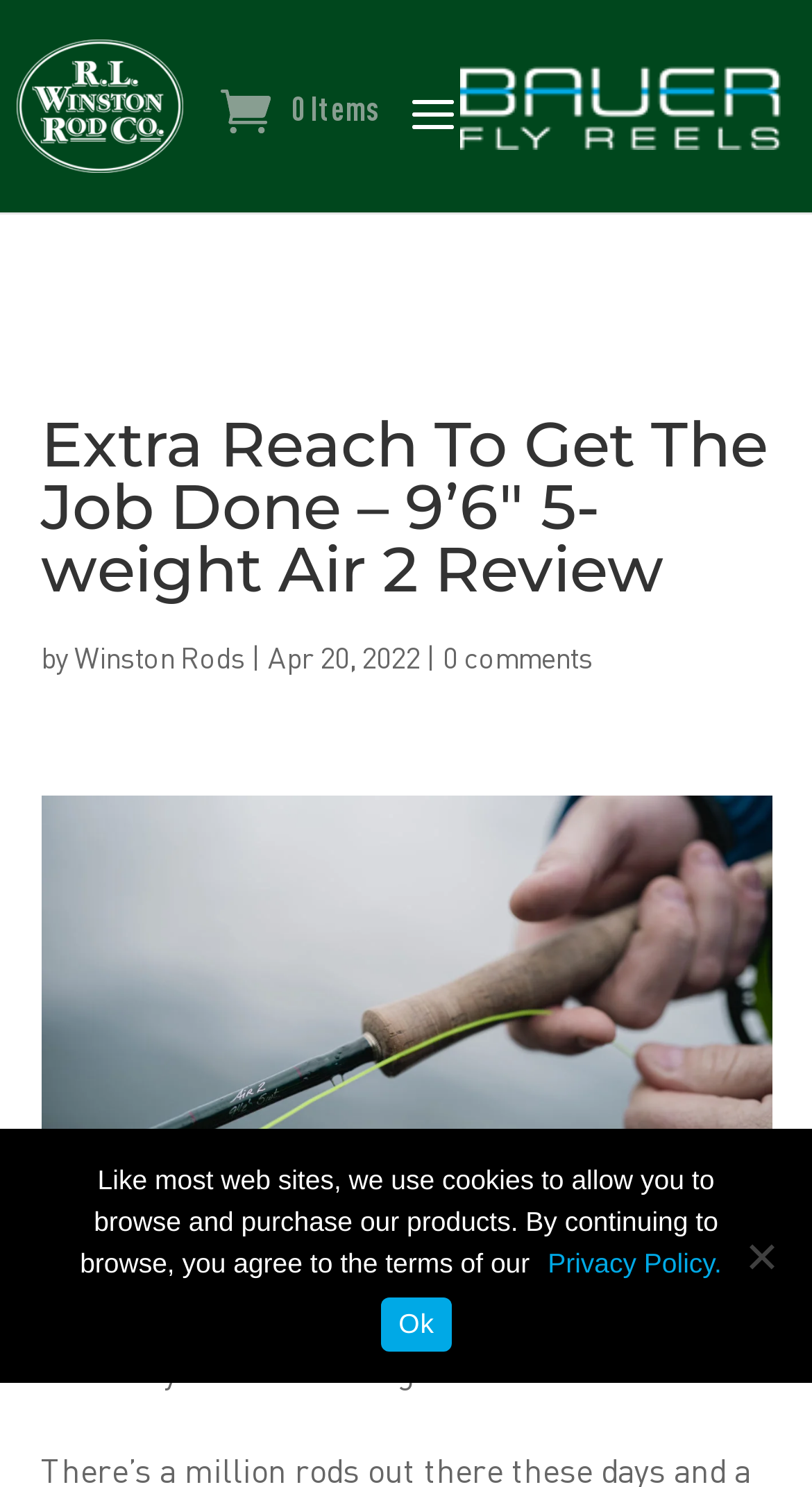Find the bounding box coordinates corresponding to the UI element with the description: "0 Items". The coordinates should be formatted as [left, top, right, bottom], with values as floats between 0 and 1.

[0.272, 0.057, 0.467, 0.087]